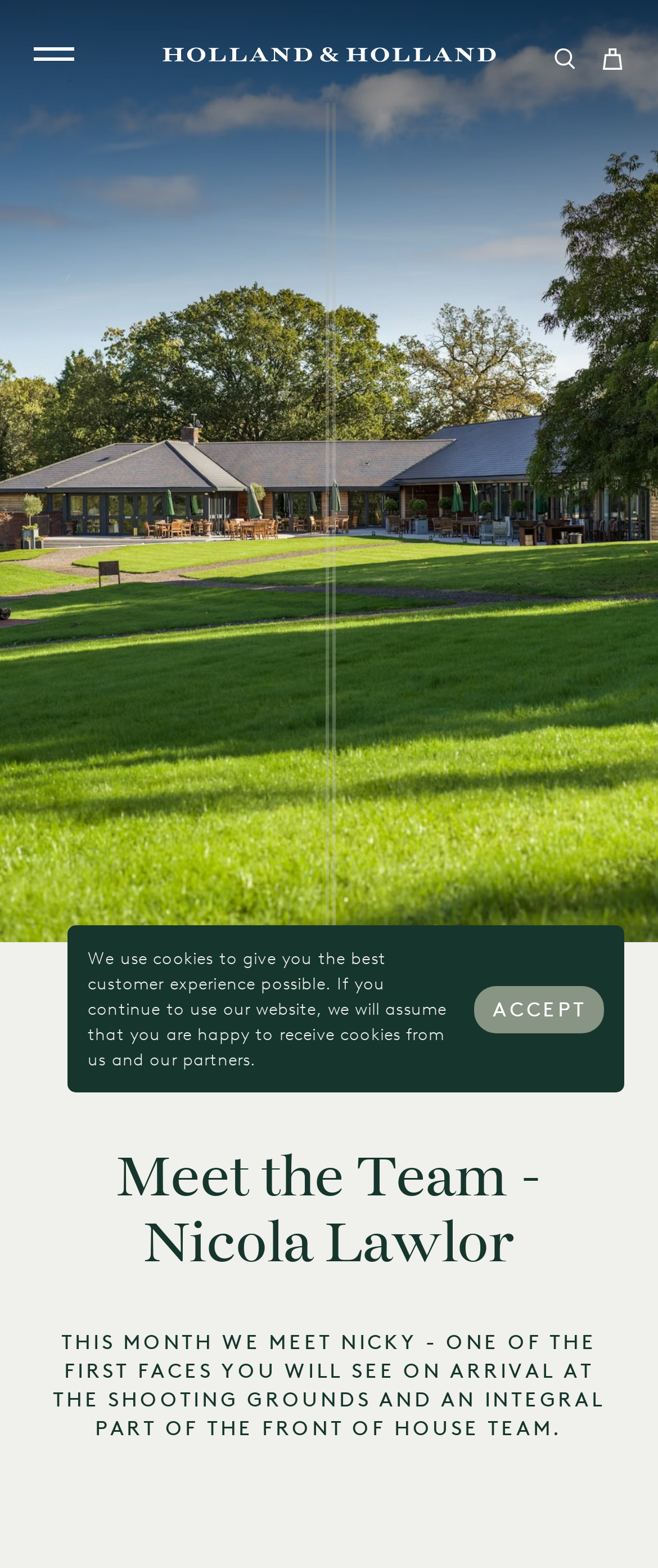What is the date displayed on the webpage?
Based on the content of the image, thoroughly explain and answer the question.

I found the date by looking at the StaticText element with the text '24 JULY 2023' which is located at the coordinates [0.372, 0.679, 0.628, 0.694].